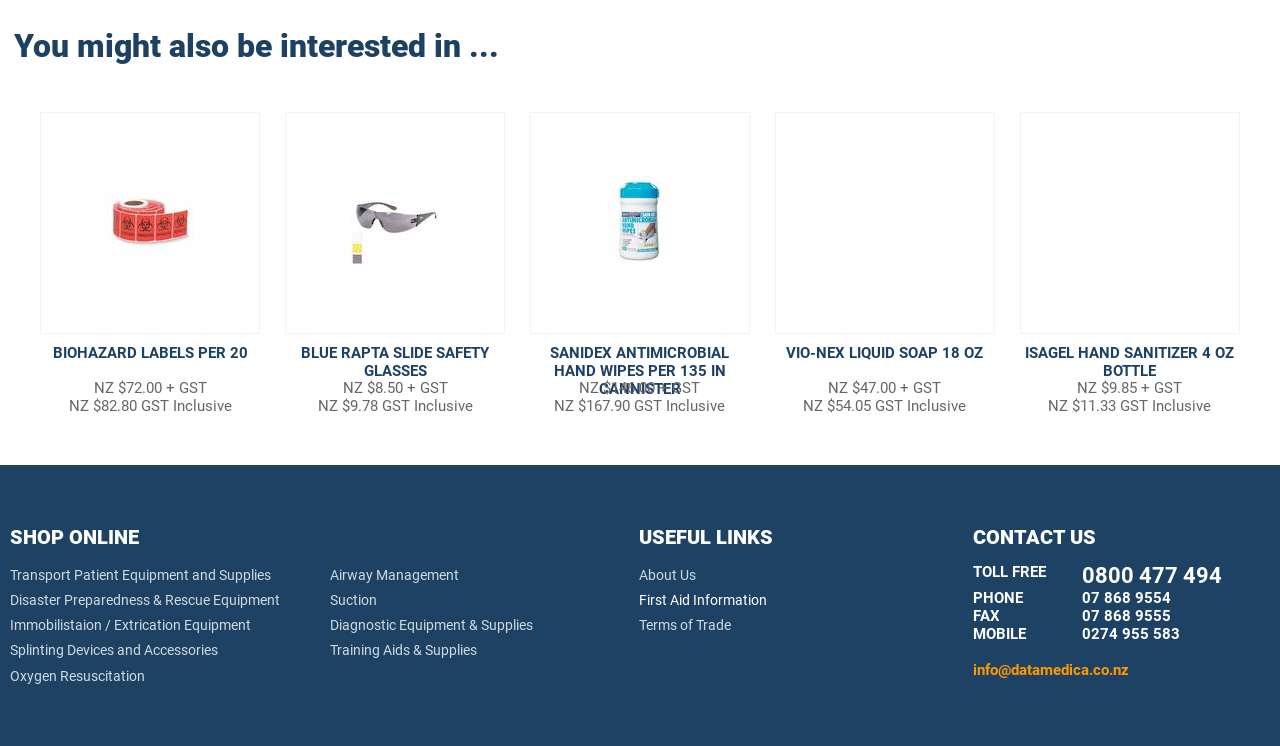Give a one-word or phrase response to the following question: What is the category of products in the first table?

Medical supplies